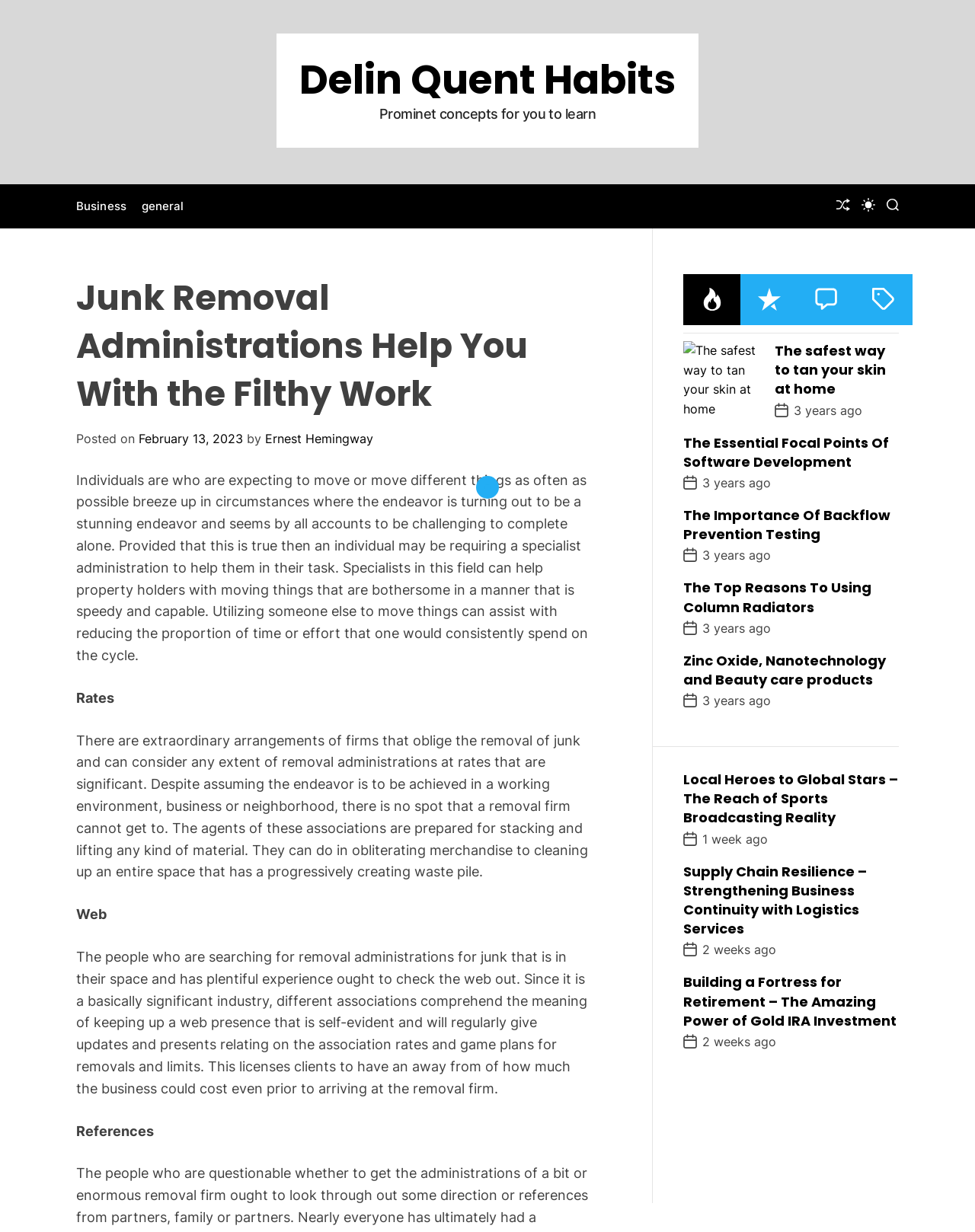What is the purpose of junk removal administrations?
Observe the image and answer the question with a one-word or short phrase response.

Help with filthy work